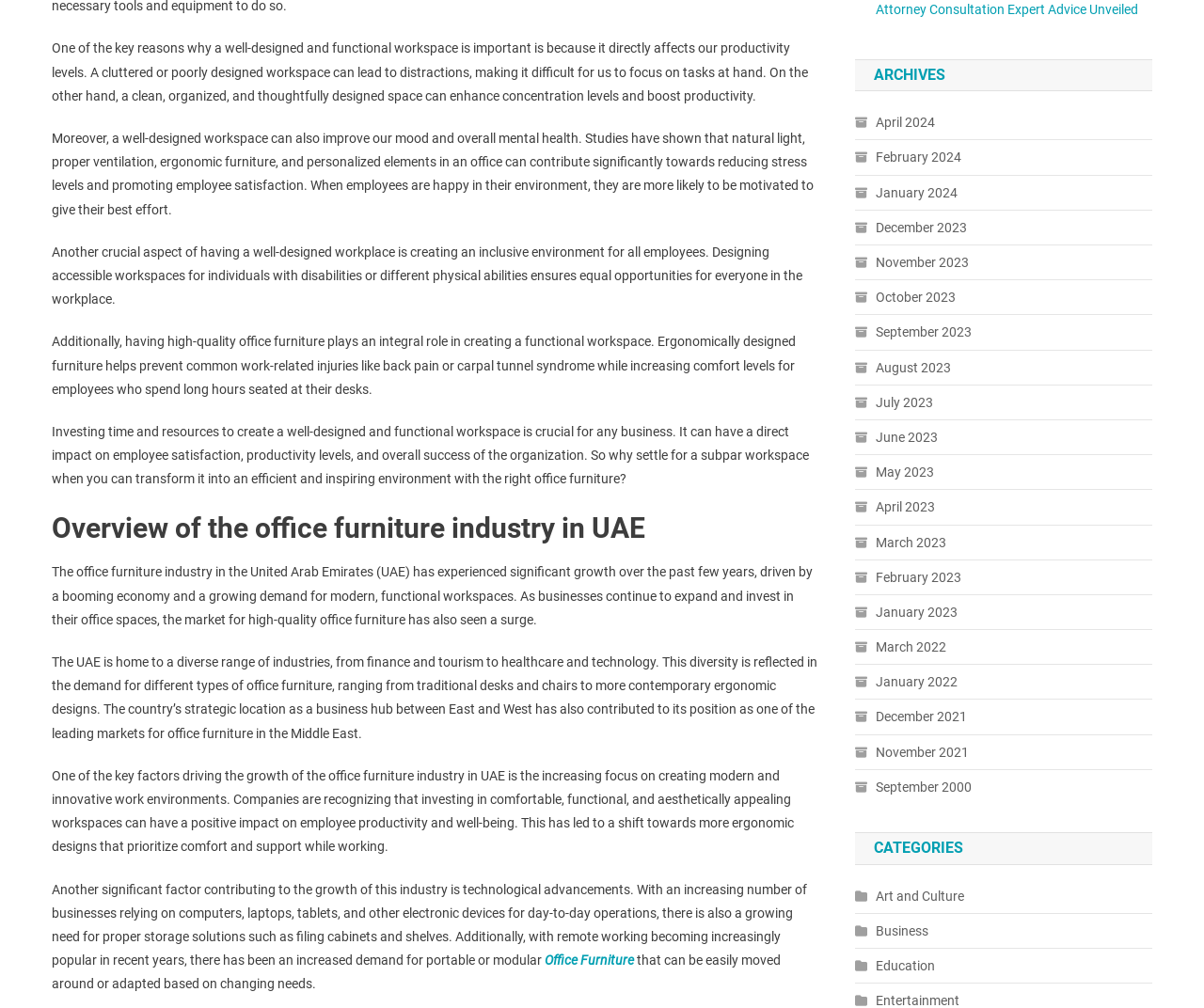What is the purpose of investing time and resources in creating a well-designed workspace?
Please use the visual content to give a single word or phrase answer.

Improves employee satisfaction